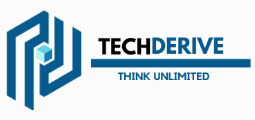What is the slogan of TECHDERIVE?
Please answer the question with as much detail and depth as you can.

The slogan 'THINK UNLIMITED' is presented in a lighter blue font below the main title, emphasizing the brand's commitment to creativity and groundbreaking ideas. This slogan reflects the company's forward-thinking approach to technology solutions.